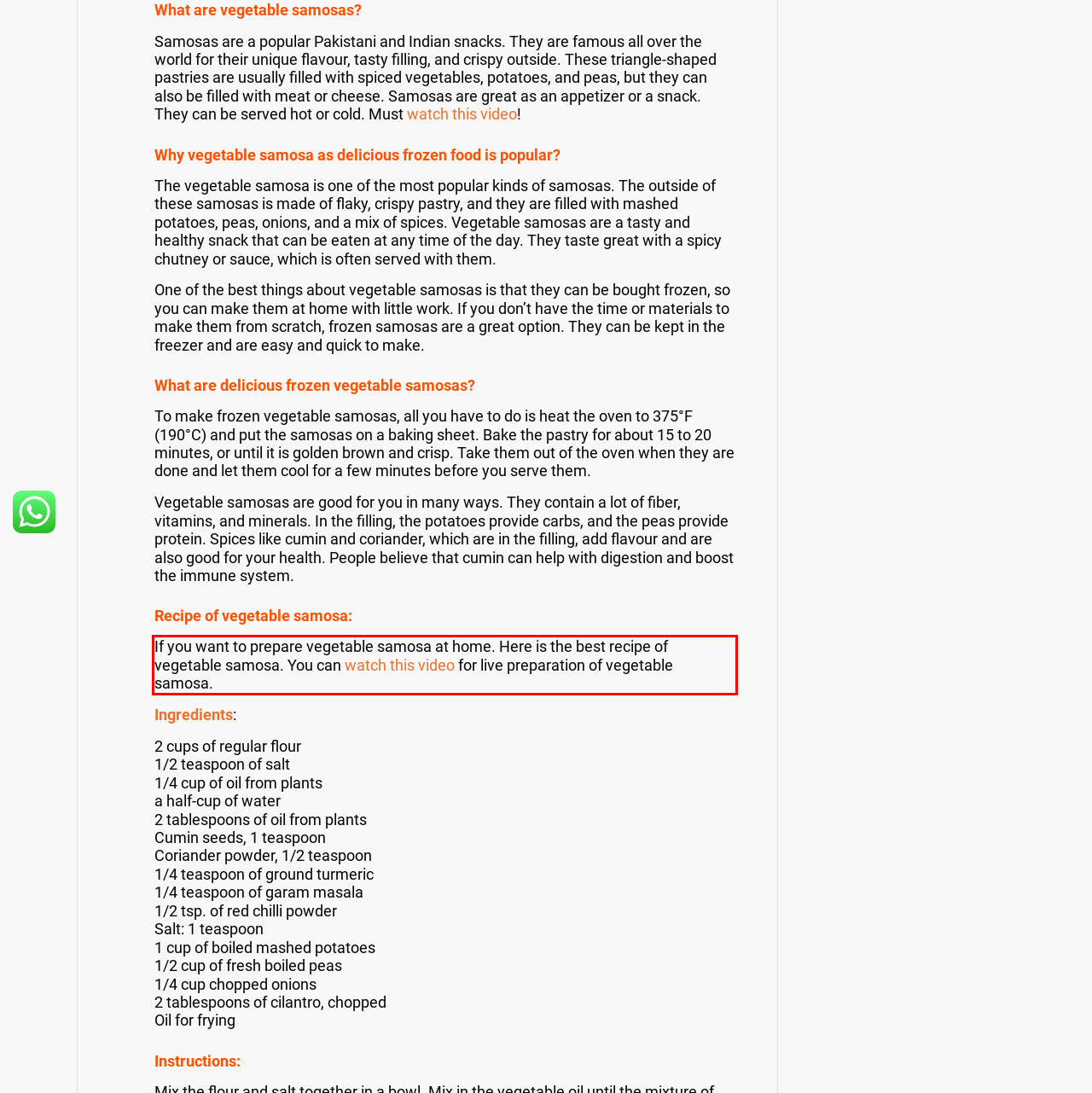Given a screenshot of a webpage containing a red rectangle bounding box, extract and provide the text content found within the red bounding box.

If you want to prepare vegetable samosa at home. Here is the best recipe of vegetable samosa. You can watch this video for live preparation of vegetable samosa.